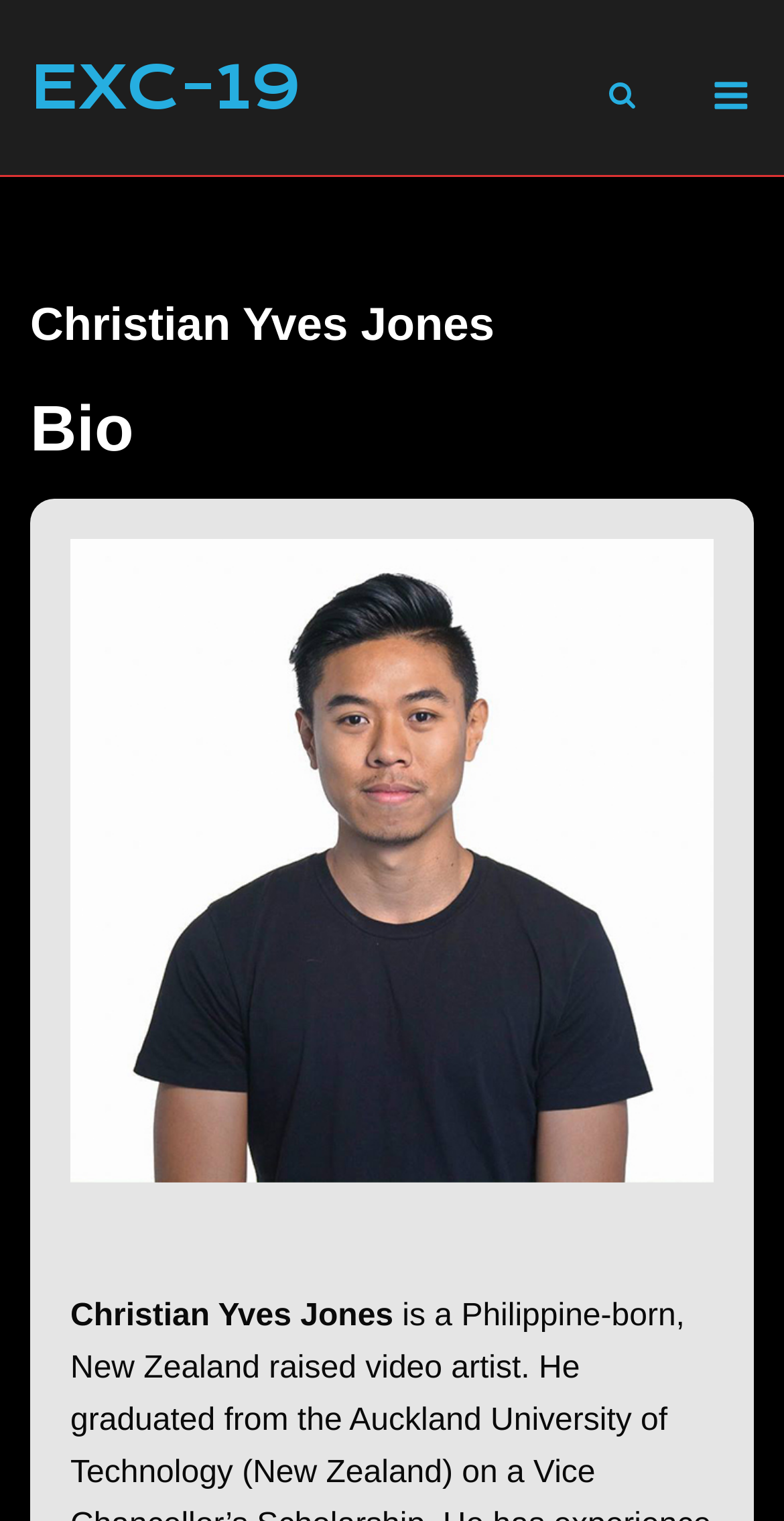Provide a one-word or brief phrase answer to the question:
Is there a search function on this webpage?

Yes